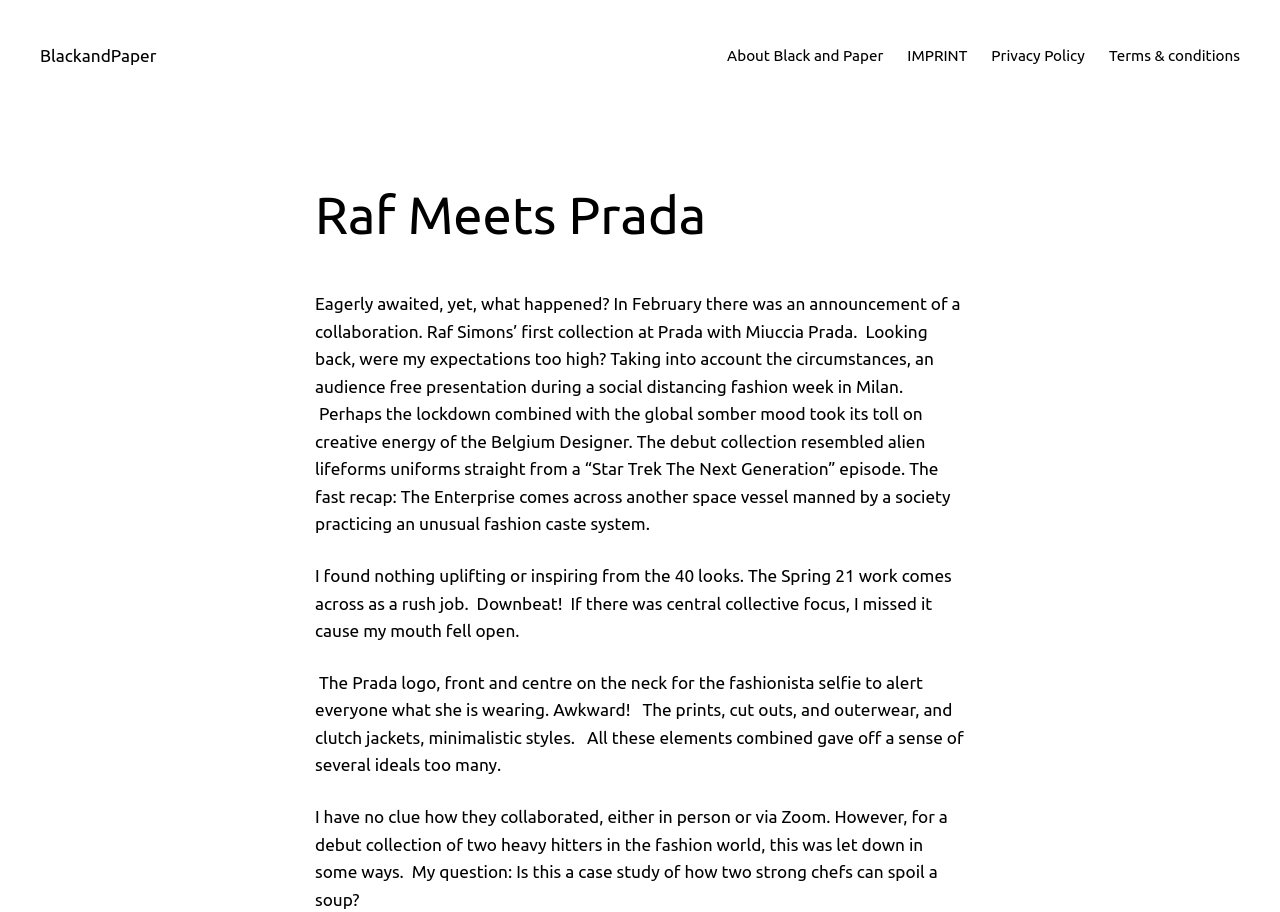Please respond to the question using a single word or phrase:
What is the author's opinion of the debut collection?

Disappointing